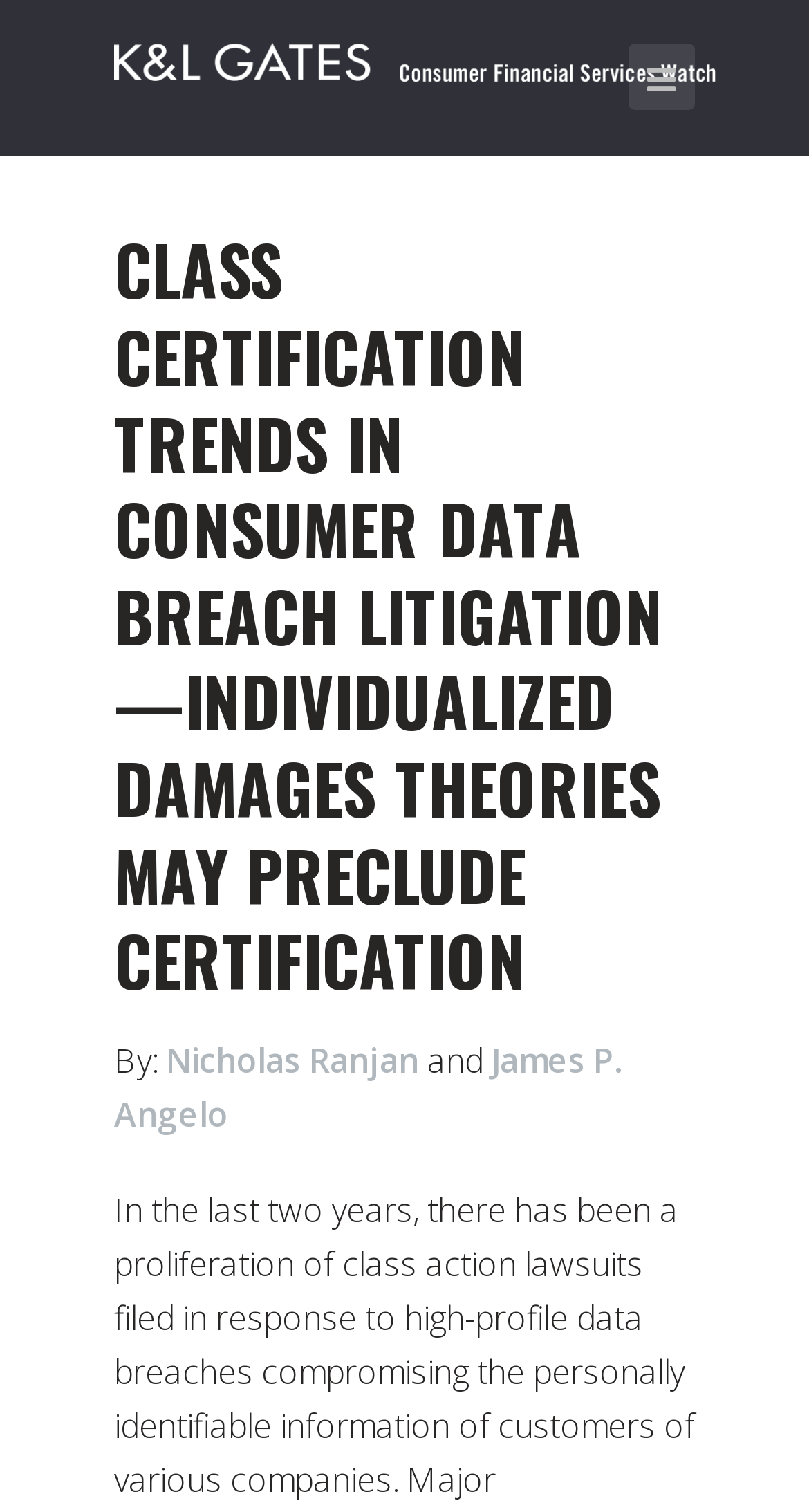What is the name of the first author?
Give a single word or phrase as your answer by examining the image.

Nicholas Ranjan